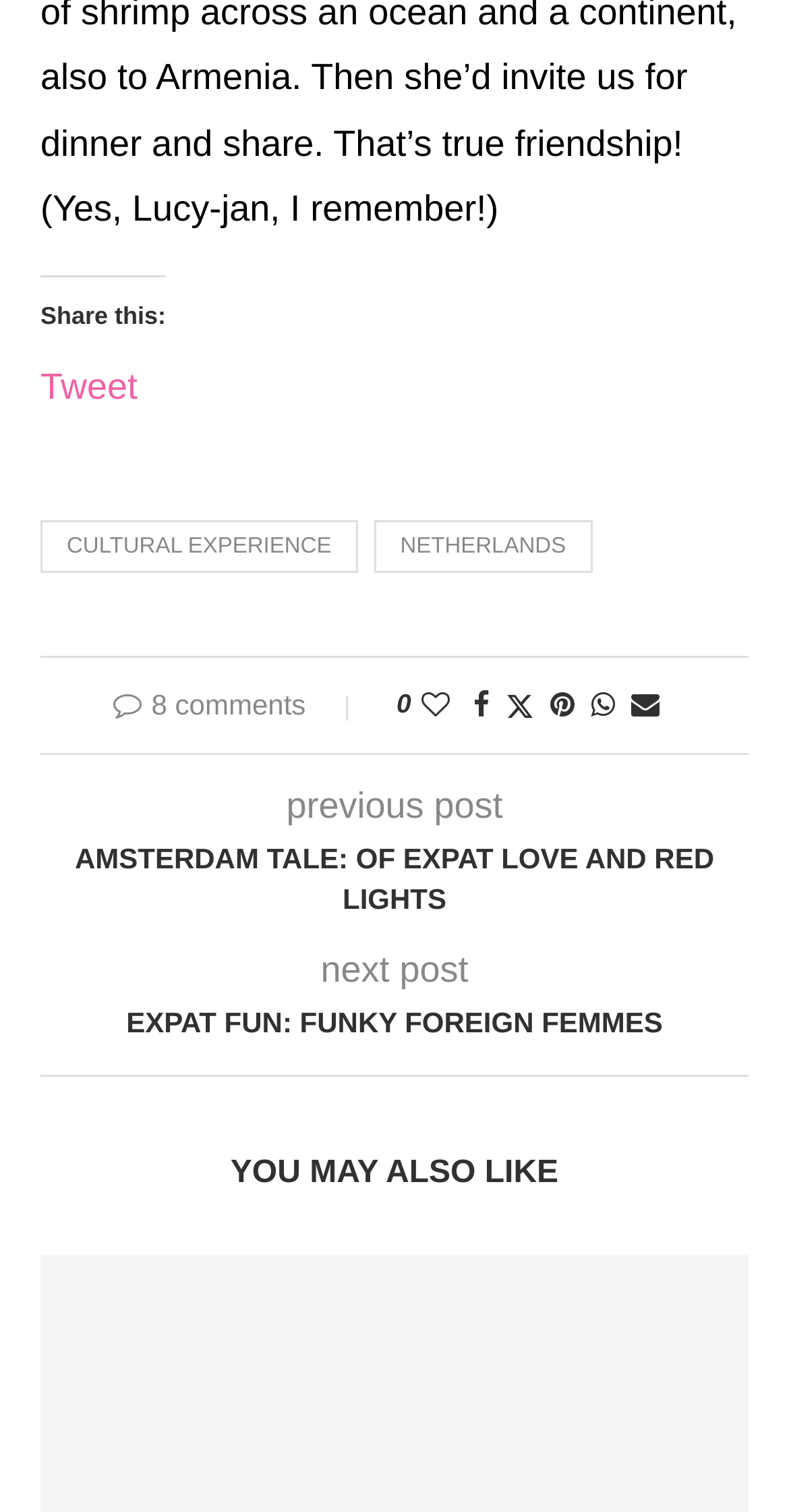Highlight the bounding box coordinates of the element you need to click to perform the following instruction: "Read the post about cultural experience in Netherlands."

[0.474, 0.344, 0.751, 0.379]